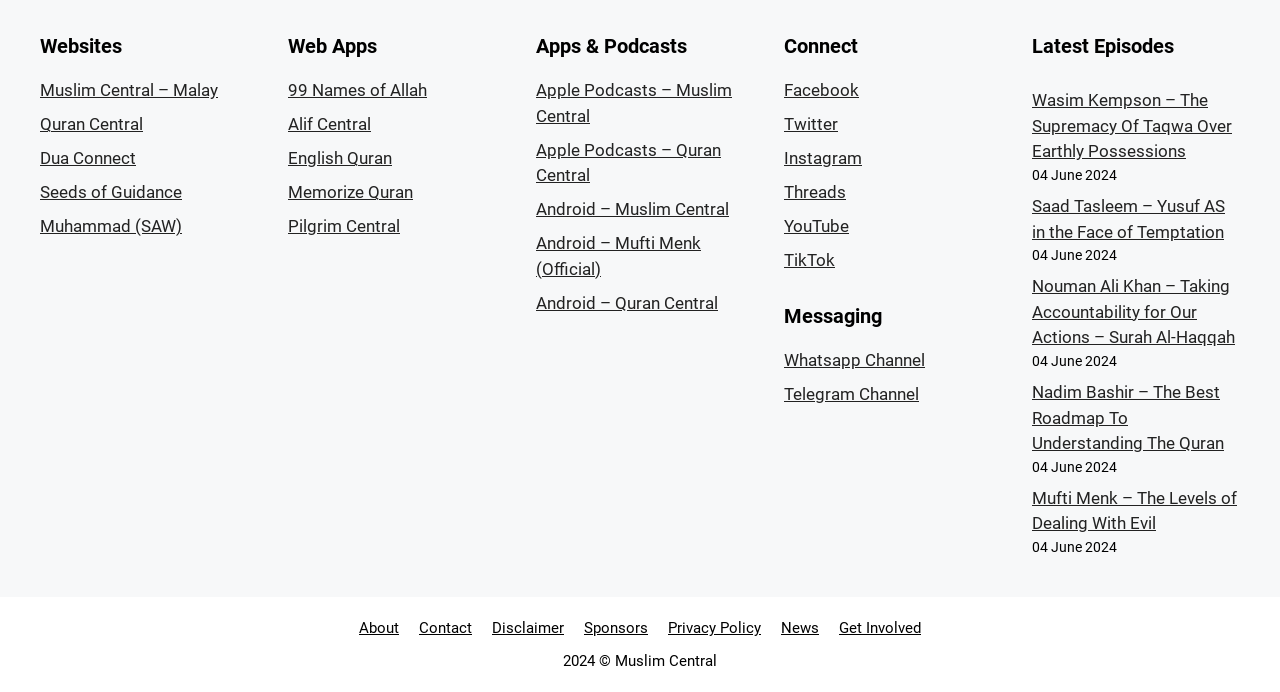What is the date of the latest episodes listed?
Using the image, answer in one word or phrase.

04 June 2024